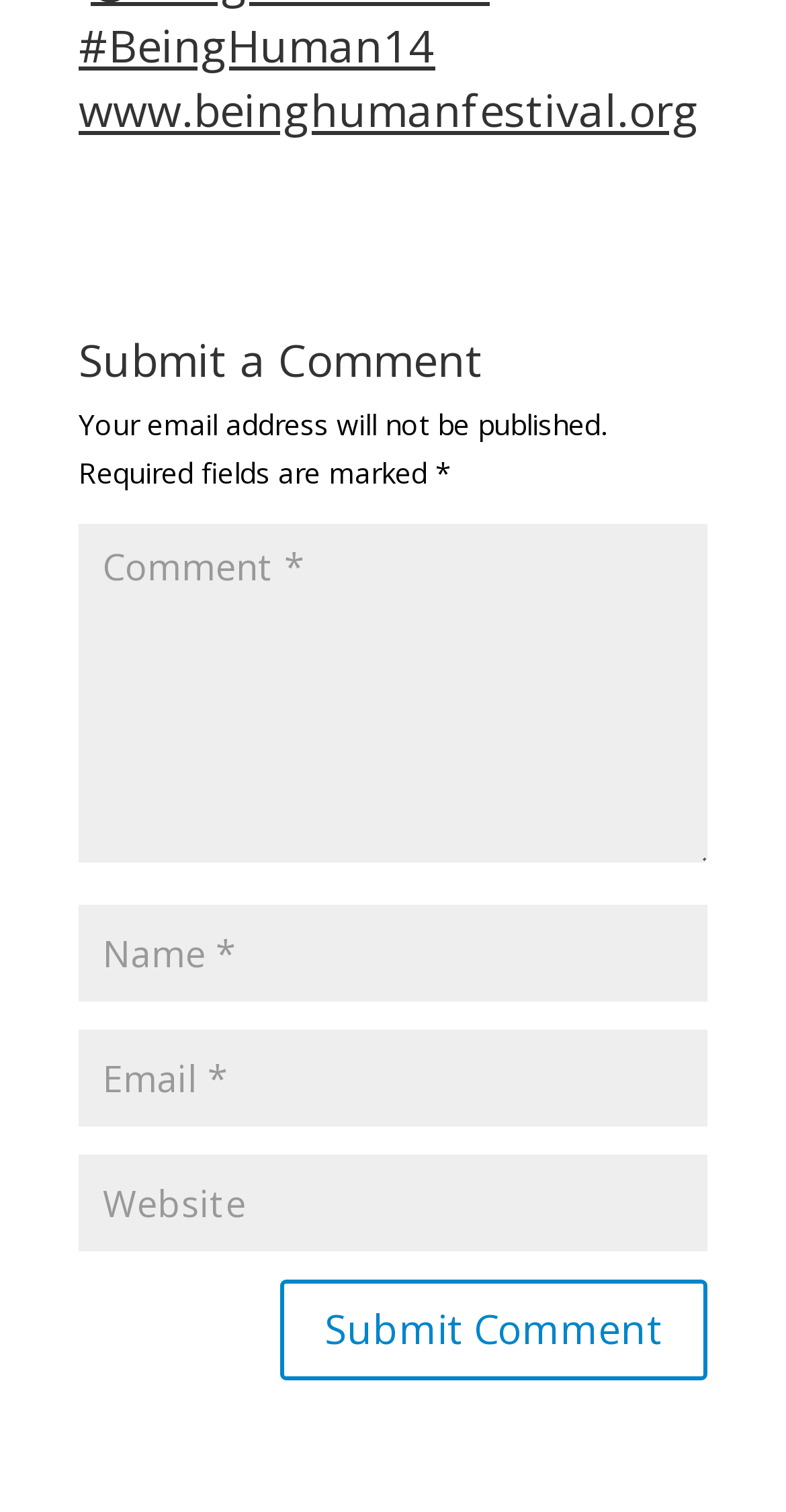What information is required to submit a comment?
Please look at the screenshot and answer using one word or phrase.

Name, email, and comment